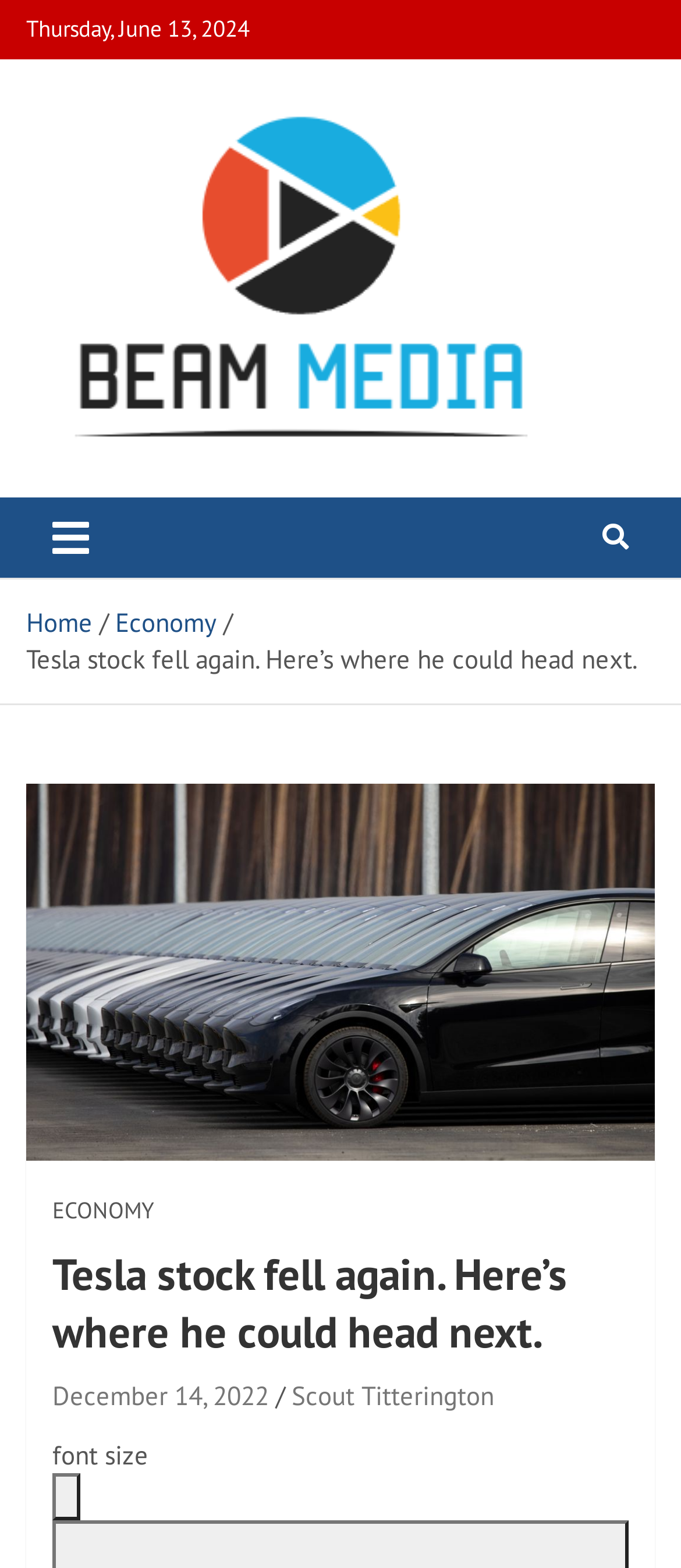Find the bounding box coordinates of the element to click in order to complete this instruction: "Send an email to info@davidoffroofing.ca". The bounding box coordinates must be four float numbers between 0 and 1, denoted as [left, top, right, bottom].

None